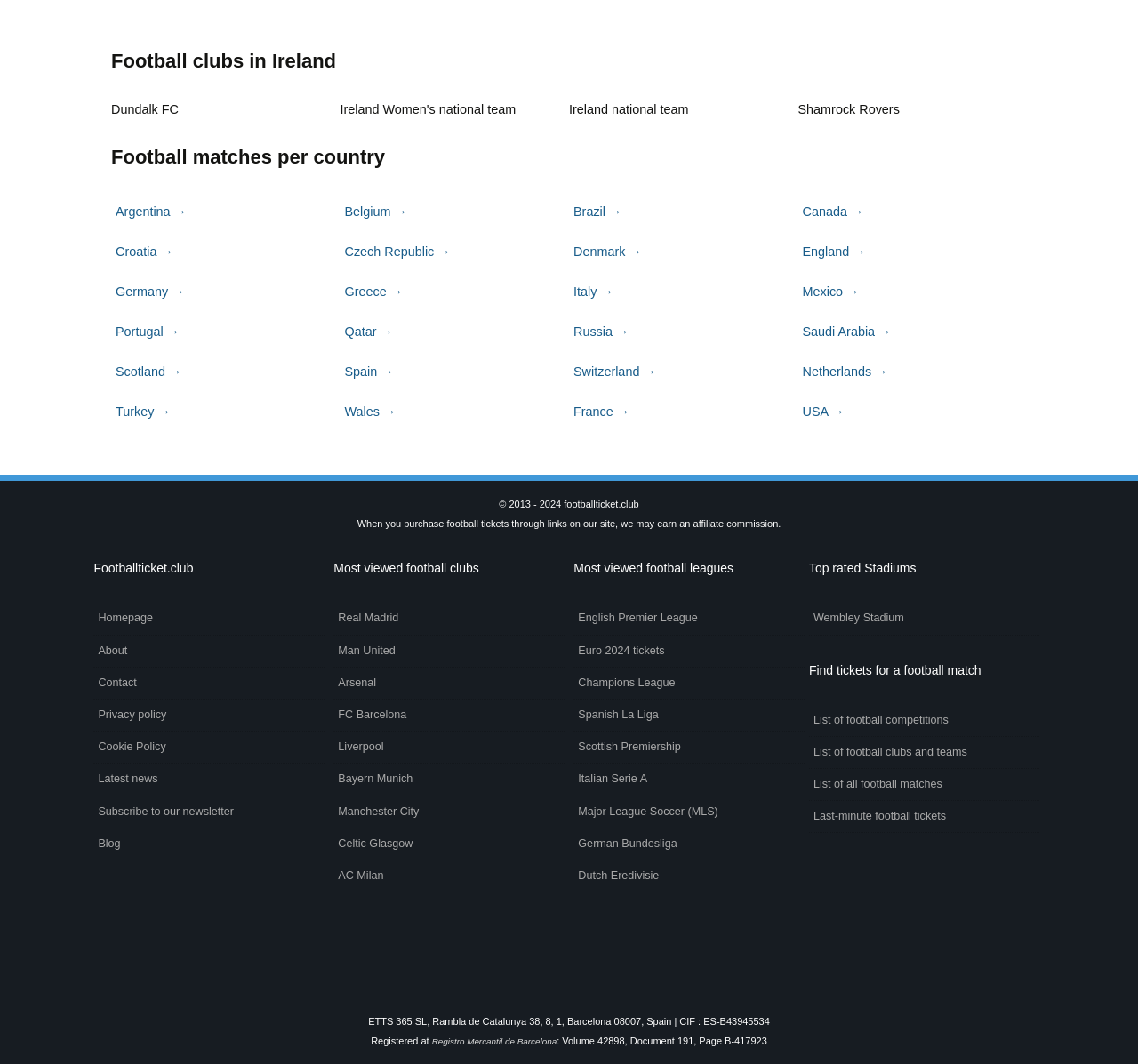Please analyze the image and give a detailed answer to the question:
What is the address of the company?

I found the company's address in the footer section of the page, which says 'ETTS 365 SL, Rambla de Catalunya 38, 8, 1, Barcelona 08007, Spain | CIF : ES-B43945534'.